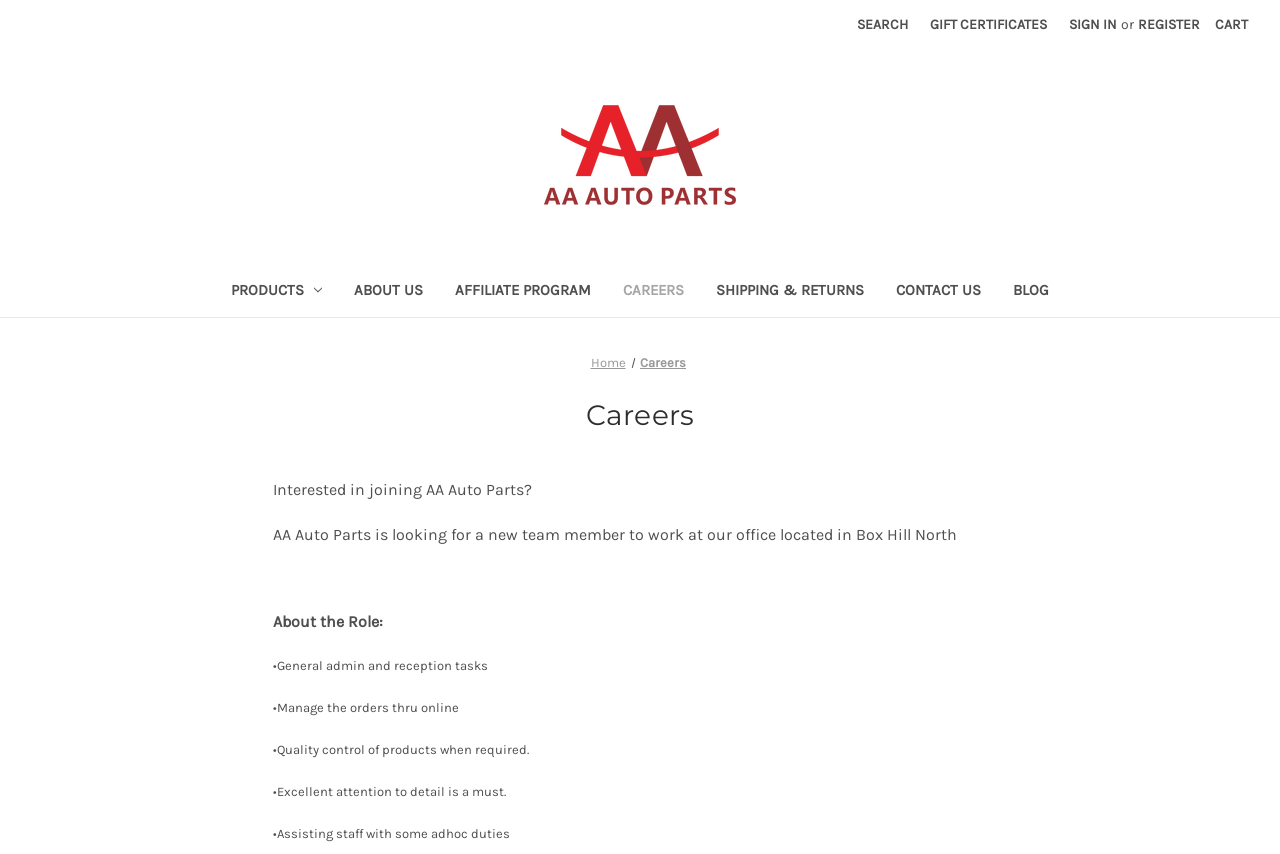Given the element description Shipping & Returns, specify the bounding box coordinates of the corresponding UI element in the format (top-left x, top-left y, bottom-right x, bottom-right y). All values must be between 0 and 1.

[0.547, 0.314, 0.688, 0.372]